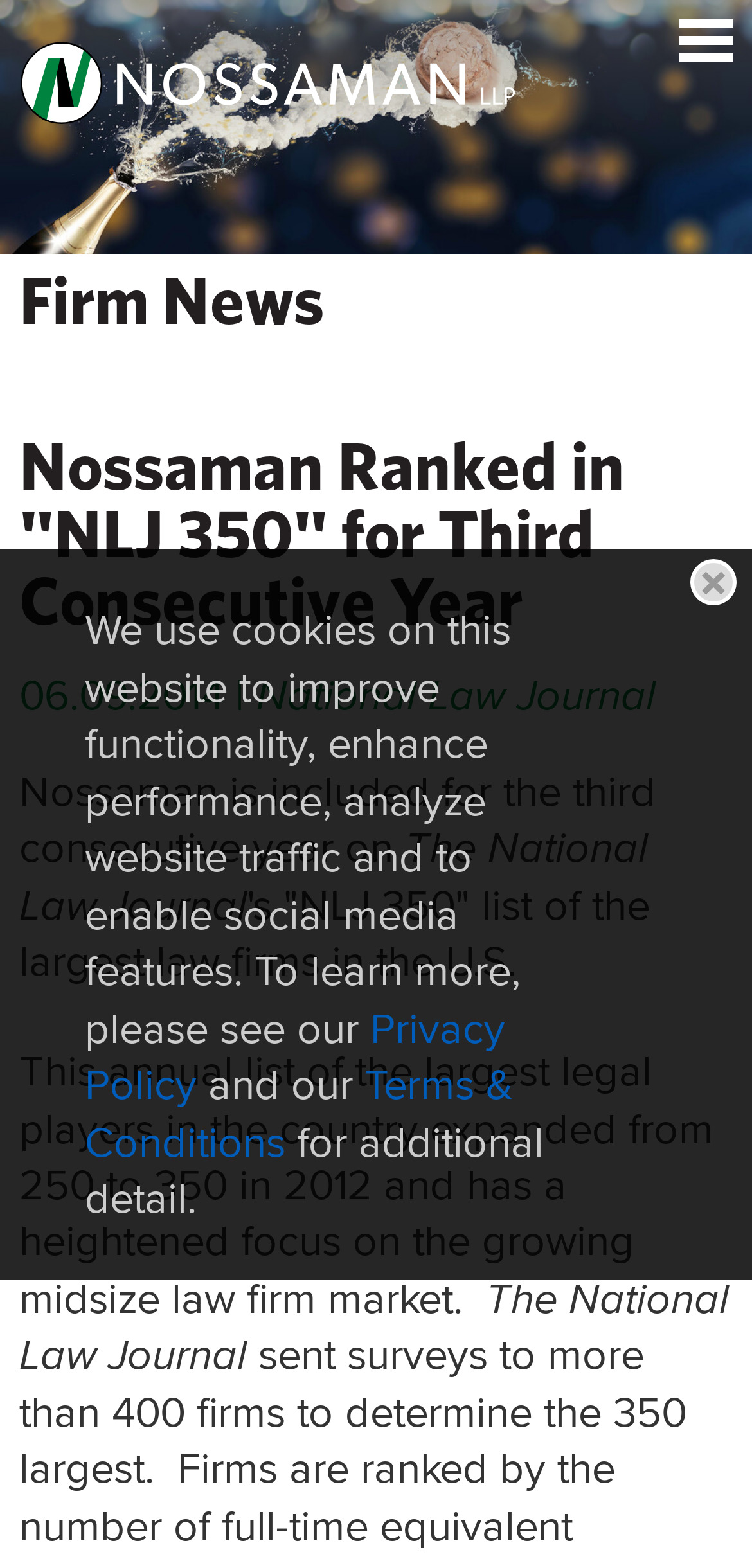What is the date of the news?
Please give a detailed and thorough answer to the question, covering all relevant points.

The date of the news can be found in the middle of the webpage, where it is written as '06.09.2014' in a static text element.